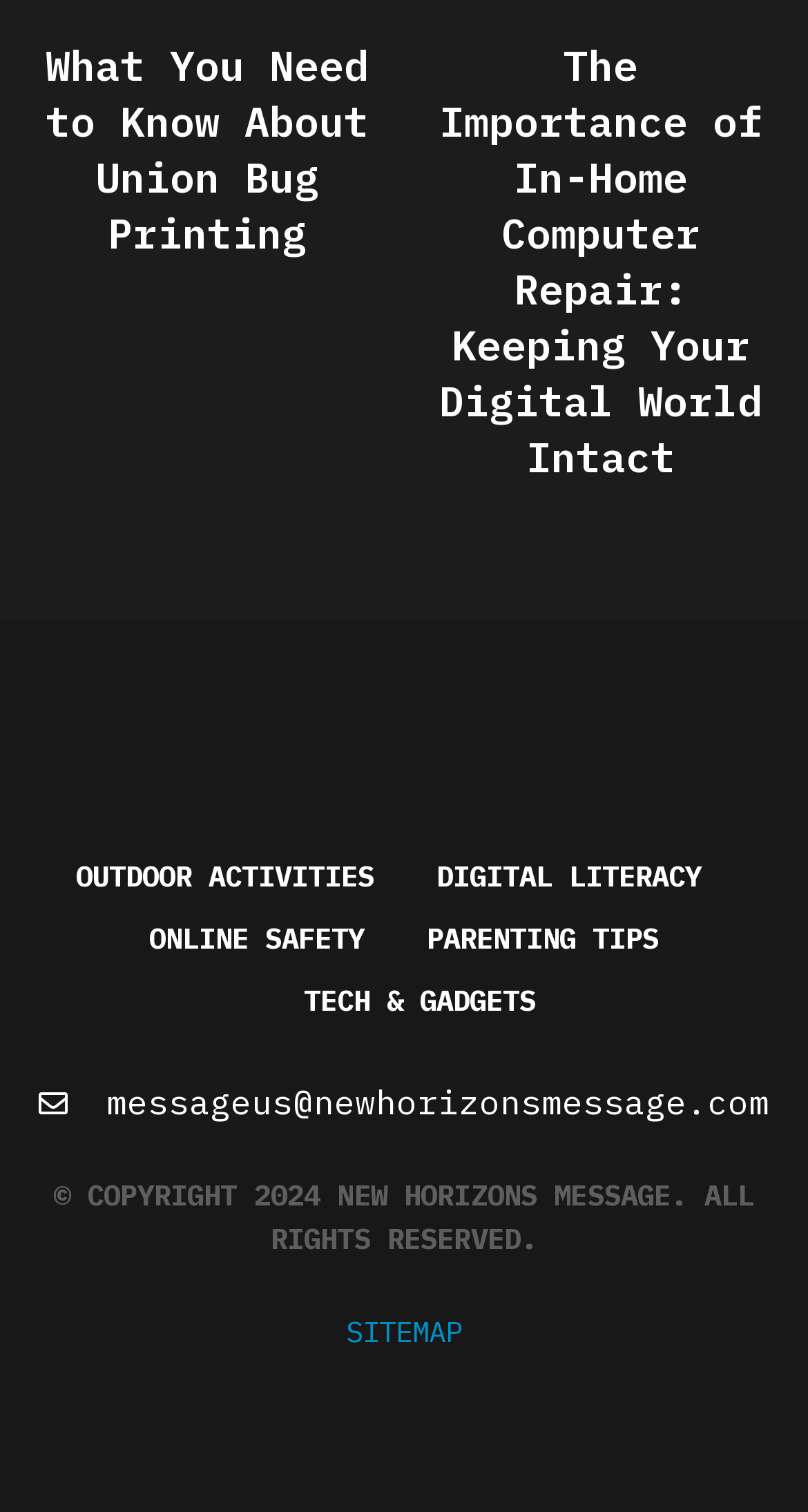Can you pinpoint the bounding box coordinates for the clickable element required for this instruction: "explore outdoor activities"? The coordinates should be four float numbers between 0 and 1, i.e., [left, top, right, bottom].

[0.094, 0.559, 0.463, 0.6]